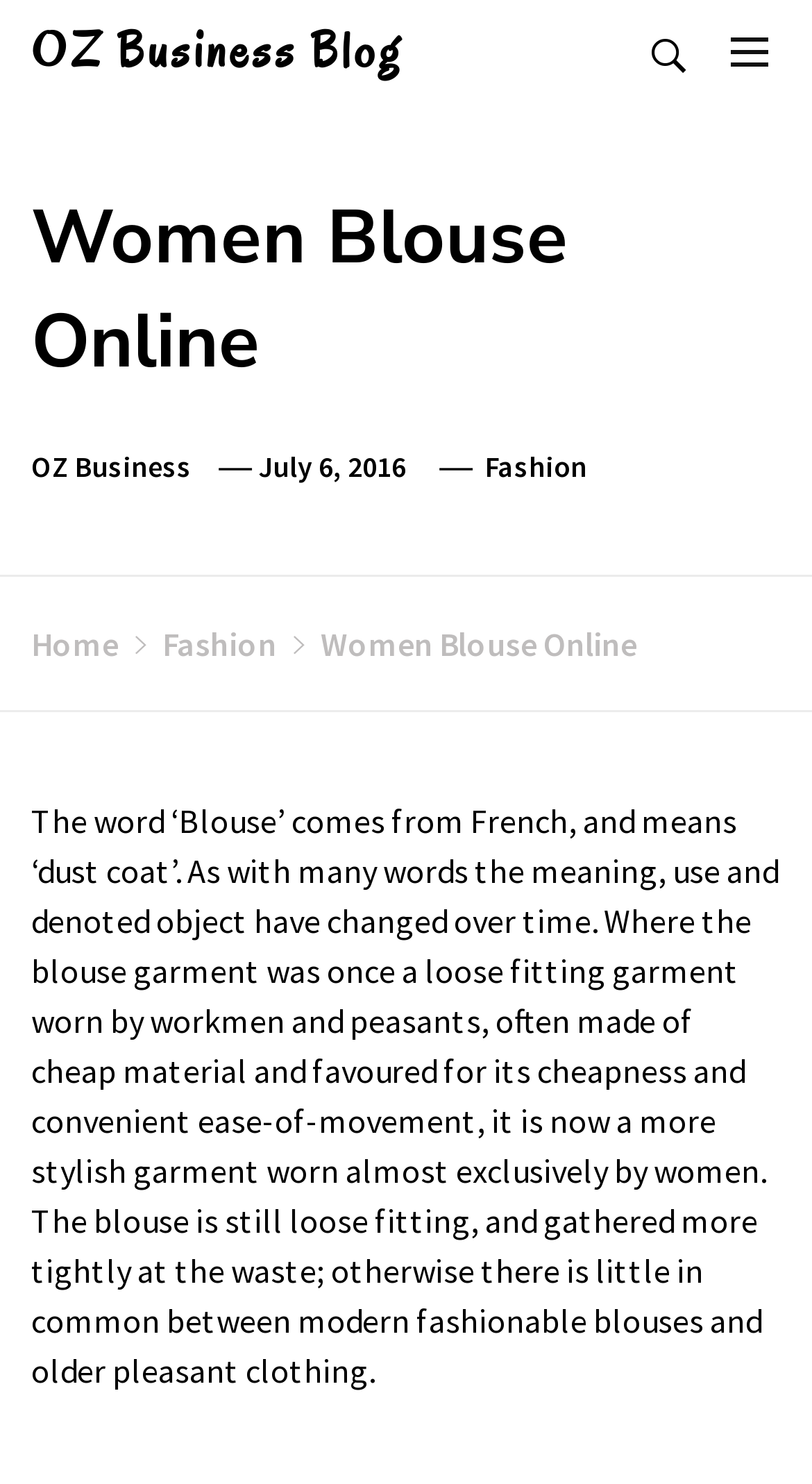Please predict the bounding box coordinates (top-left x, top-left y, bottom-right x, bottom-right y) for the UI element in the screenshot that fits the description: OZ Business

[0.038, 0.301, 0.236, 0.327]